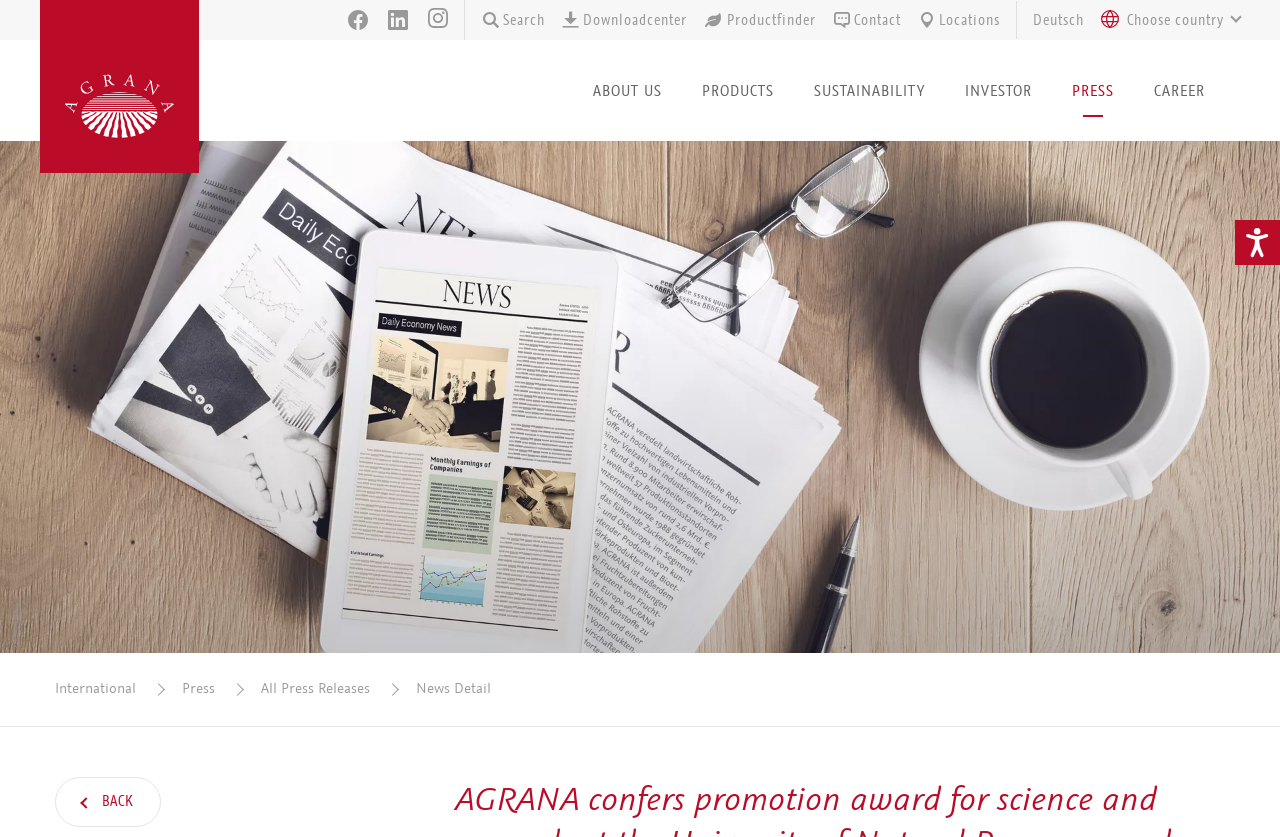Give a concise answer using only one word or phrase for this question:
How many navigation buttons are present in the top menu?

6